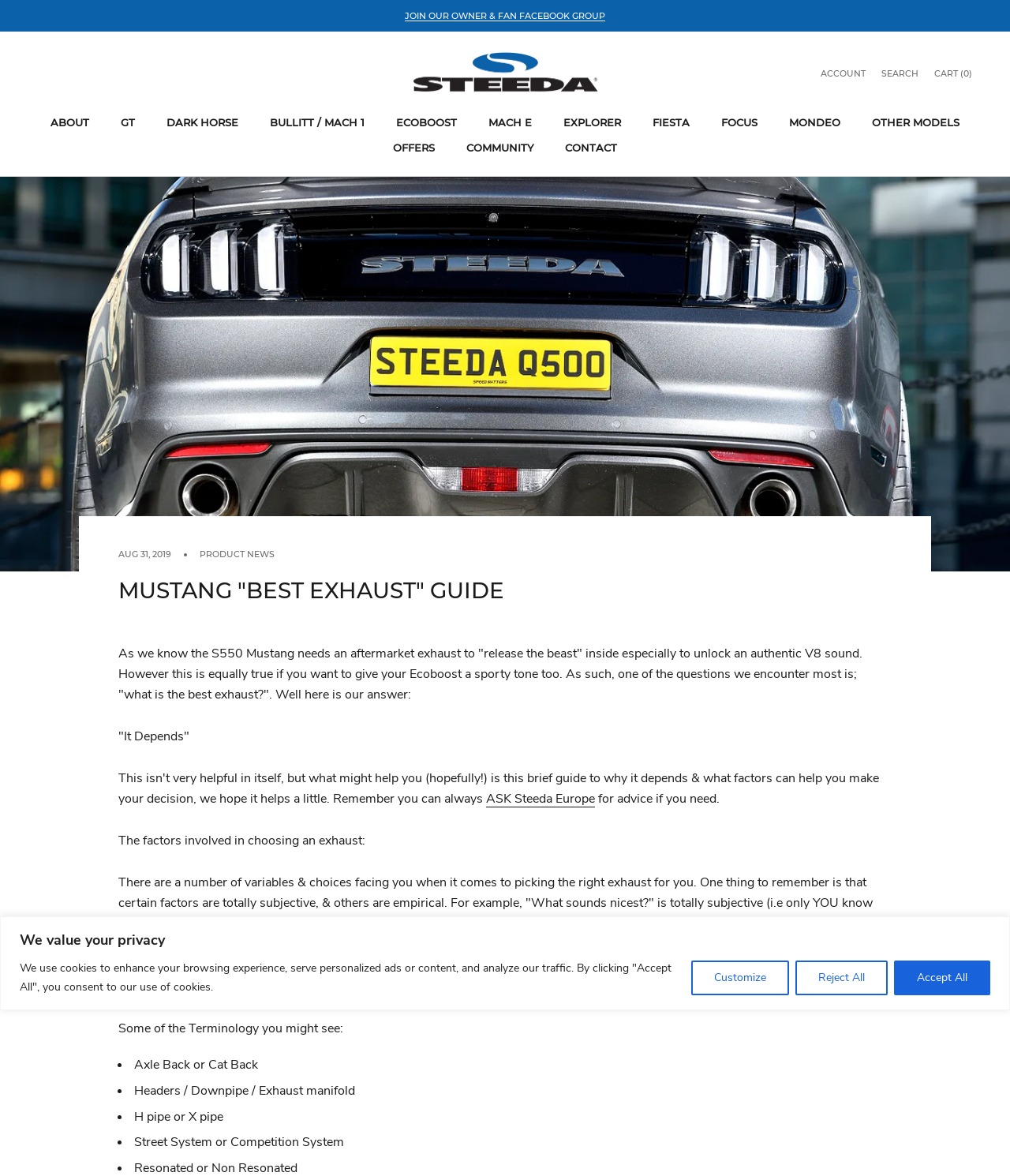Determine the bounding box coordinates for the region that must be clicked to execute the following instruction: "Click the 'SteedaEU' link".

[0.408, 0.044, 0.592, 0.08]